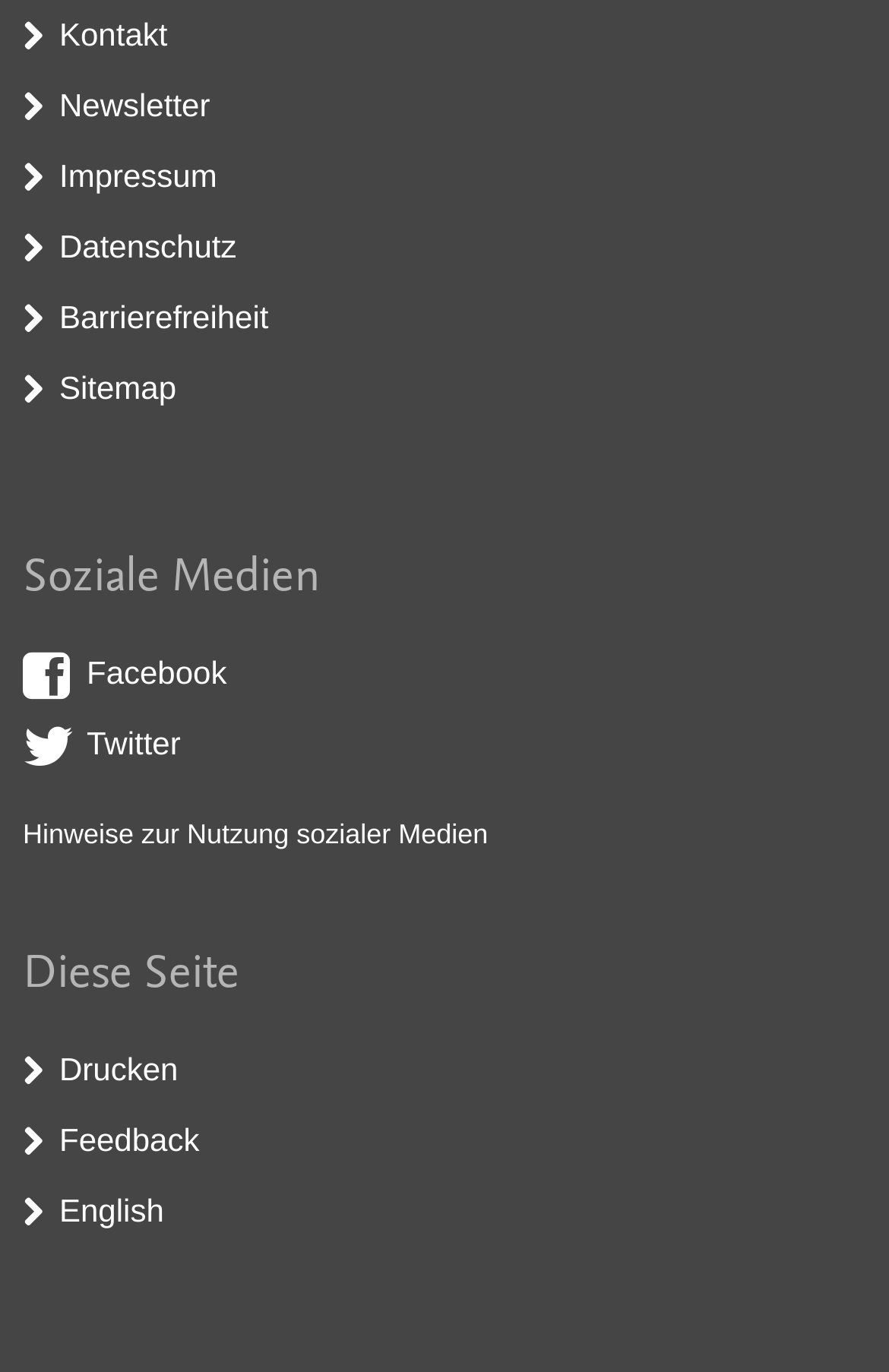Identify the coordinates of the bounding box for the element that must be clicked to accomplish the instruction: "Switch to English".

[0.067, 0.868, 0.184, 0.895]